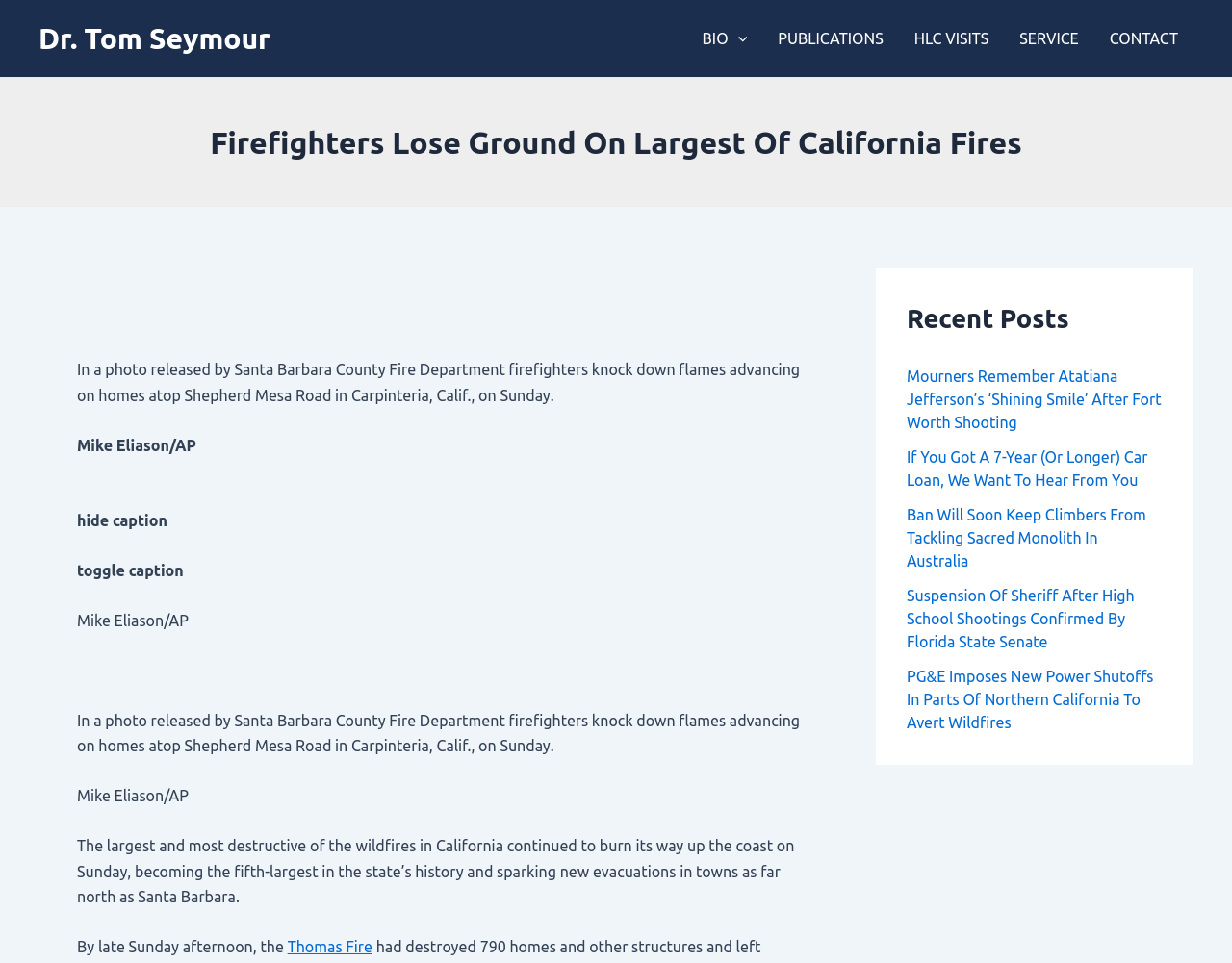Are there other articles on the webpage?
Based on the image, answer the question with as much detail as possible.

There is a section titled 'Recent Posts' that lists several article titles, which suggests that there are other articles on the webpage.